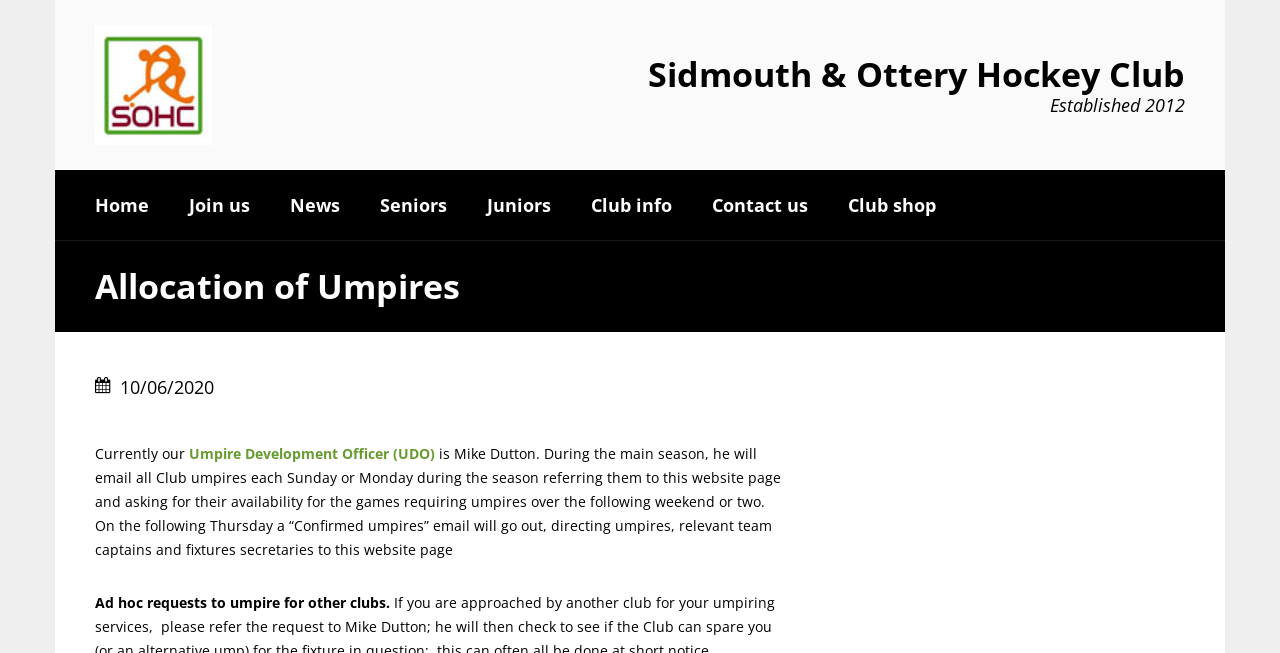Provide your answer to the question using just one word or phrase: What is the name of the hockey club?

Sidmouth & Ottery Hockey Club